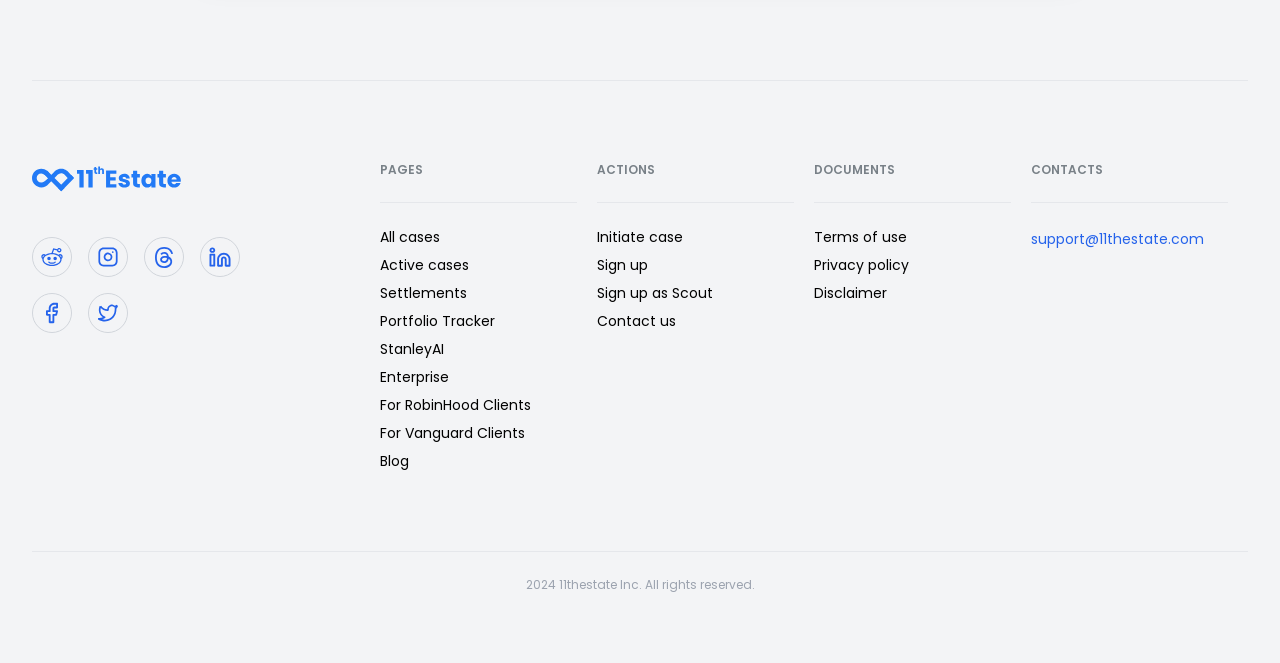Identify the bounding box for the UI element that is described as follows: "Privacy policy".

[0.636, 0.385, 0.79, 0.415]